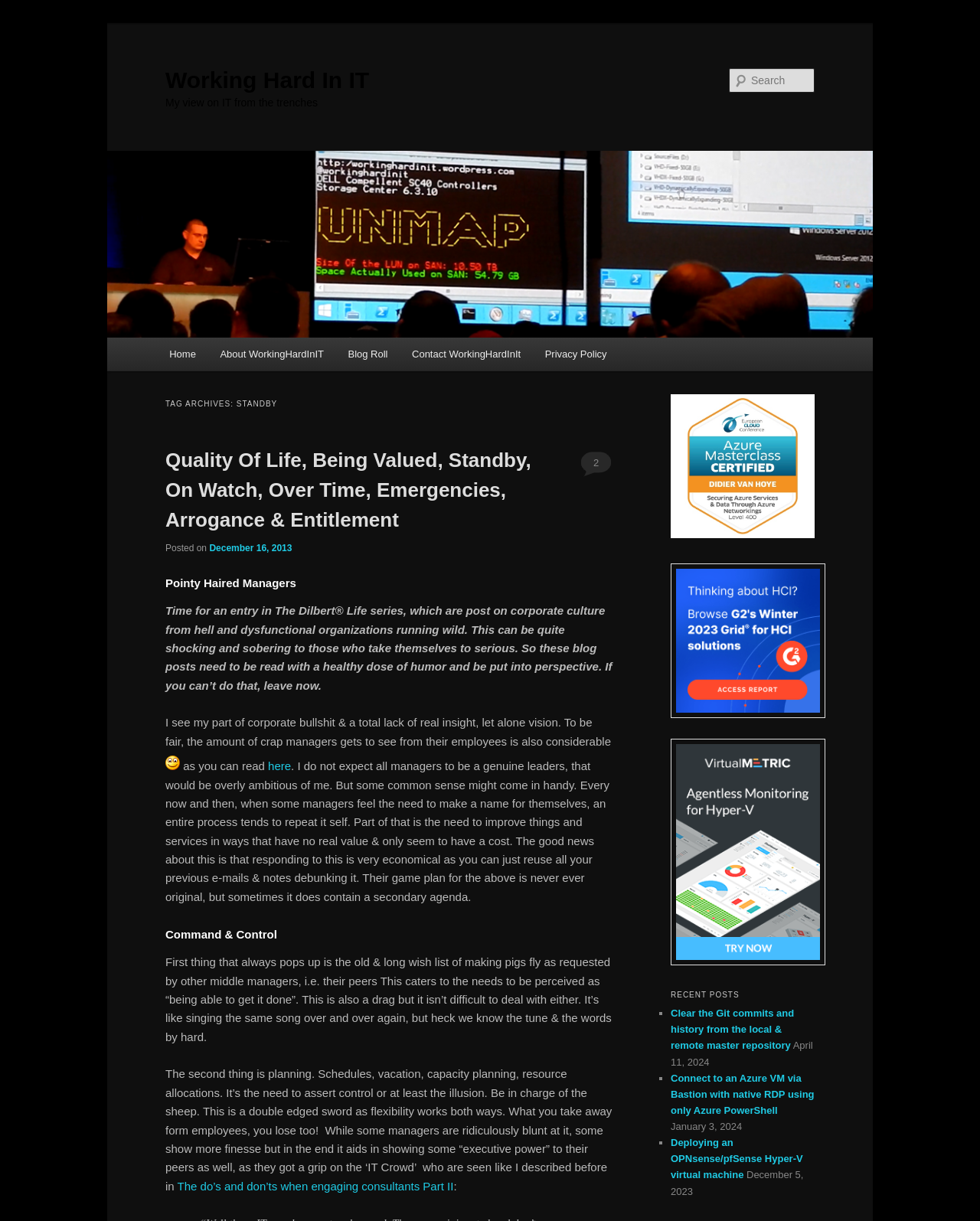Please determine the bounding box coordinates for the UI element described as: "Contact WorkingHardInIt".

[0.408, 0.276, 0.544, 0.304]